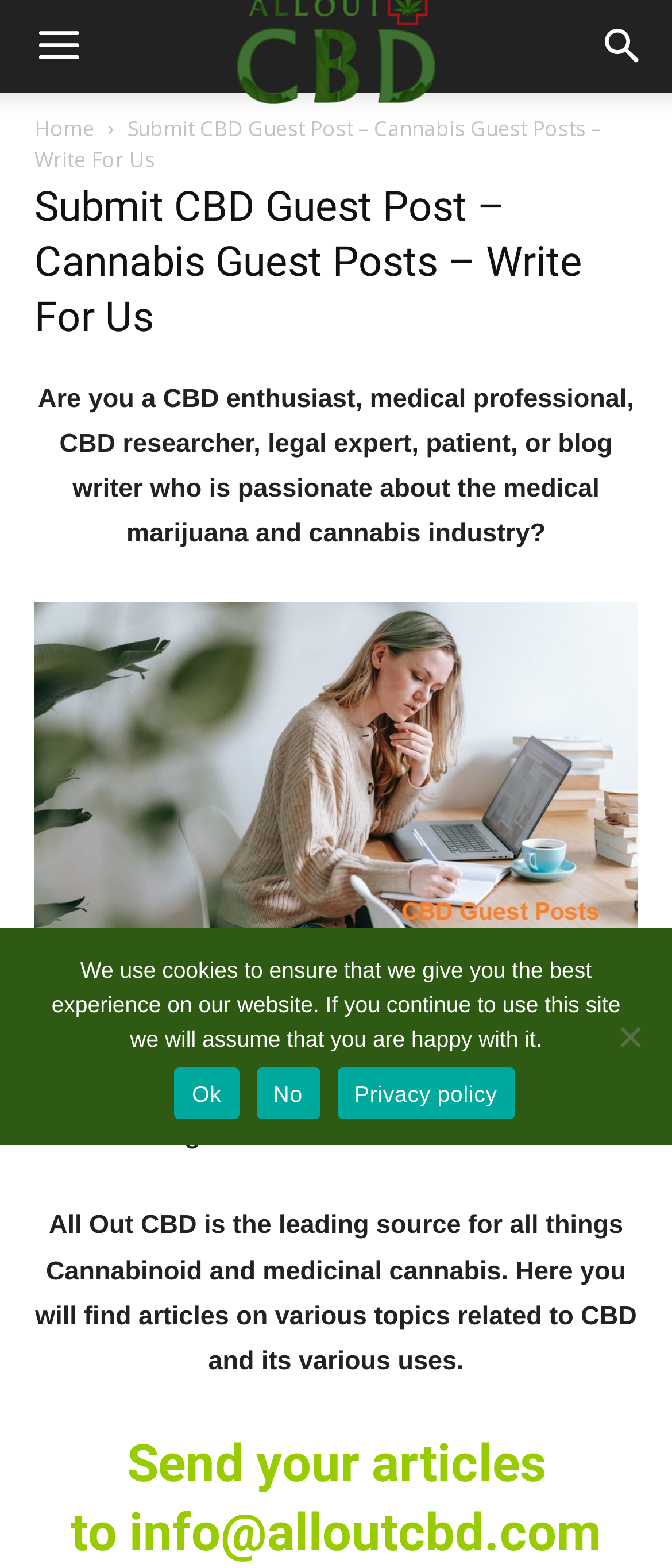Examine the image and give a thorough answer to the following question:
What type of articles are accepted?

The webpage mentions 'CBD enthusiast, medical professional, CBD researcher, legal expert, patient, or blog writer' as potential contributors, and the text 'All Out CBD is the leading source for all things Cannabinoid and medicinal cannabis' suggests that the website is focused on CBD and cannabis-related topics.